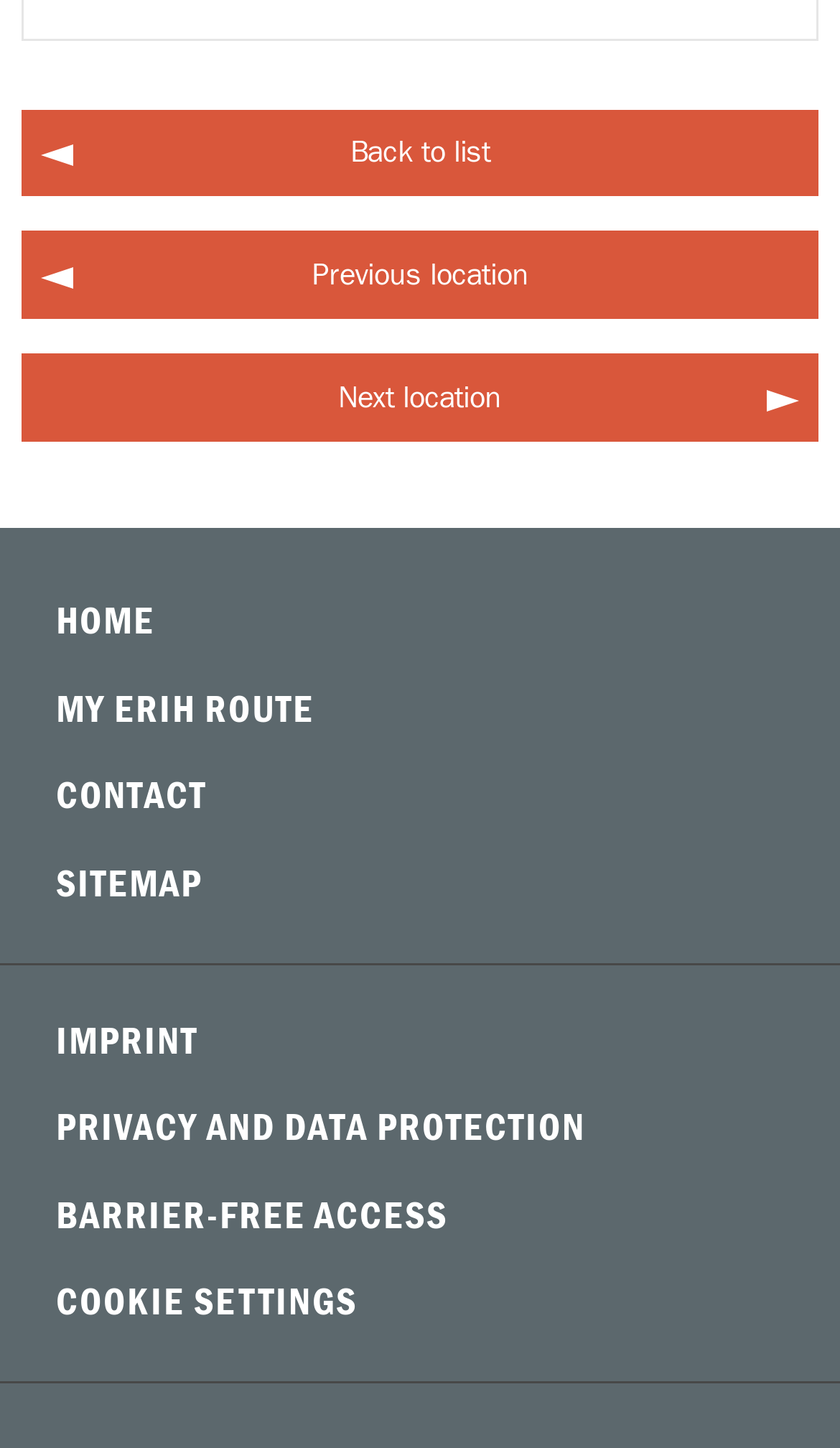Could you determine the bounding box coordinates of the clickable element to complete the instruction: "go to next location"? Provide the coordinates as four float numbers between 0 and 1, i.e., [left, top, right, bottom].

[0.026, 0.245, 0.974, 0.305]